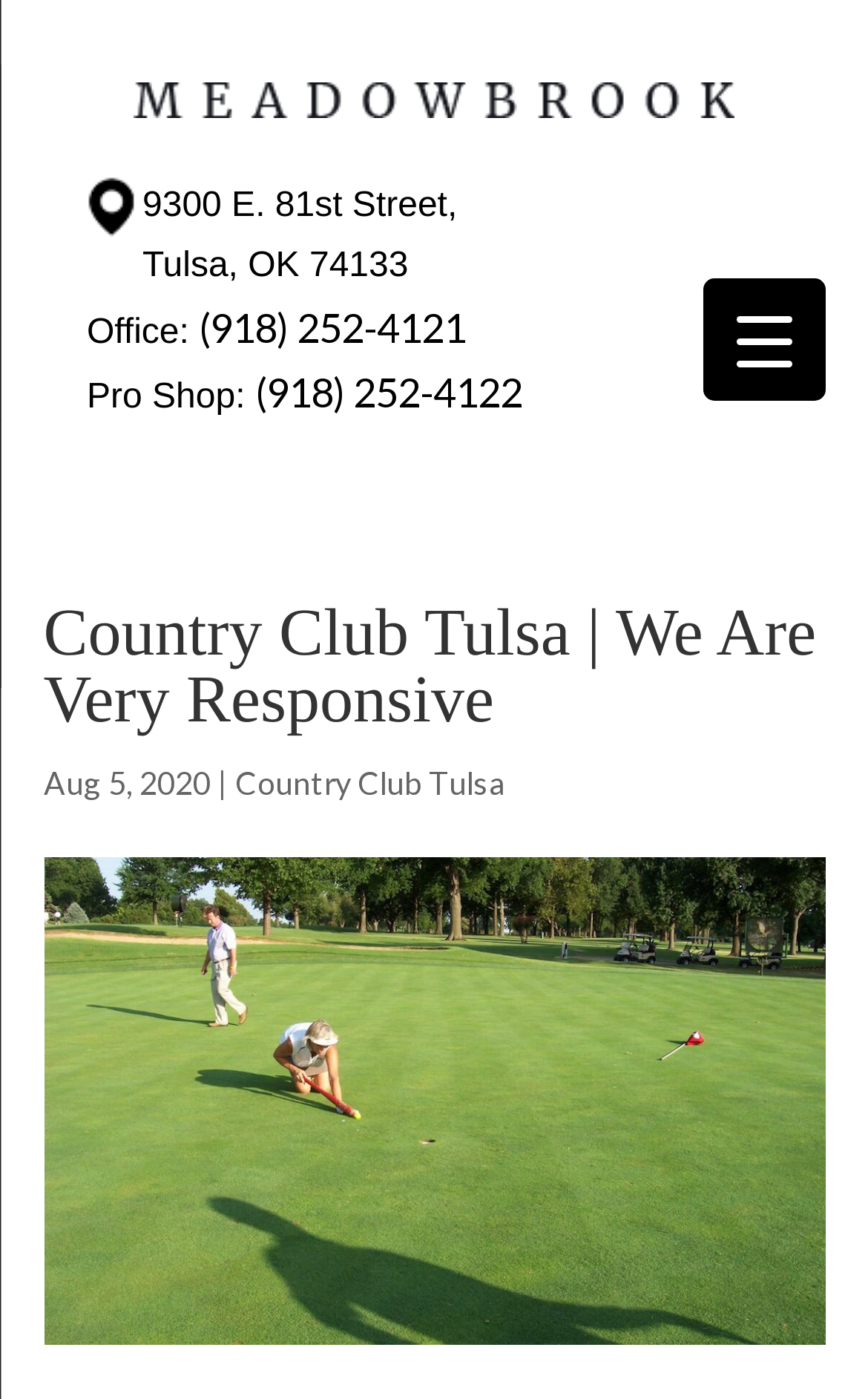How many phone numbers are listed on the page?
Make sure to answer the question with a detailed and comprehensive explanation.

I found two phone numbers by looking at the link elements that contain phone numbers, which are '(918) 252-4121' and '(918) 252-4122'.